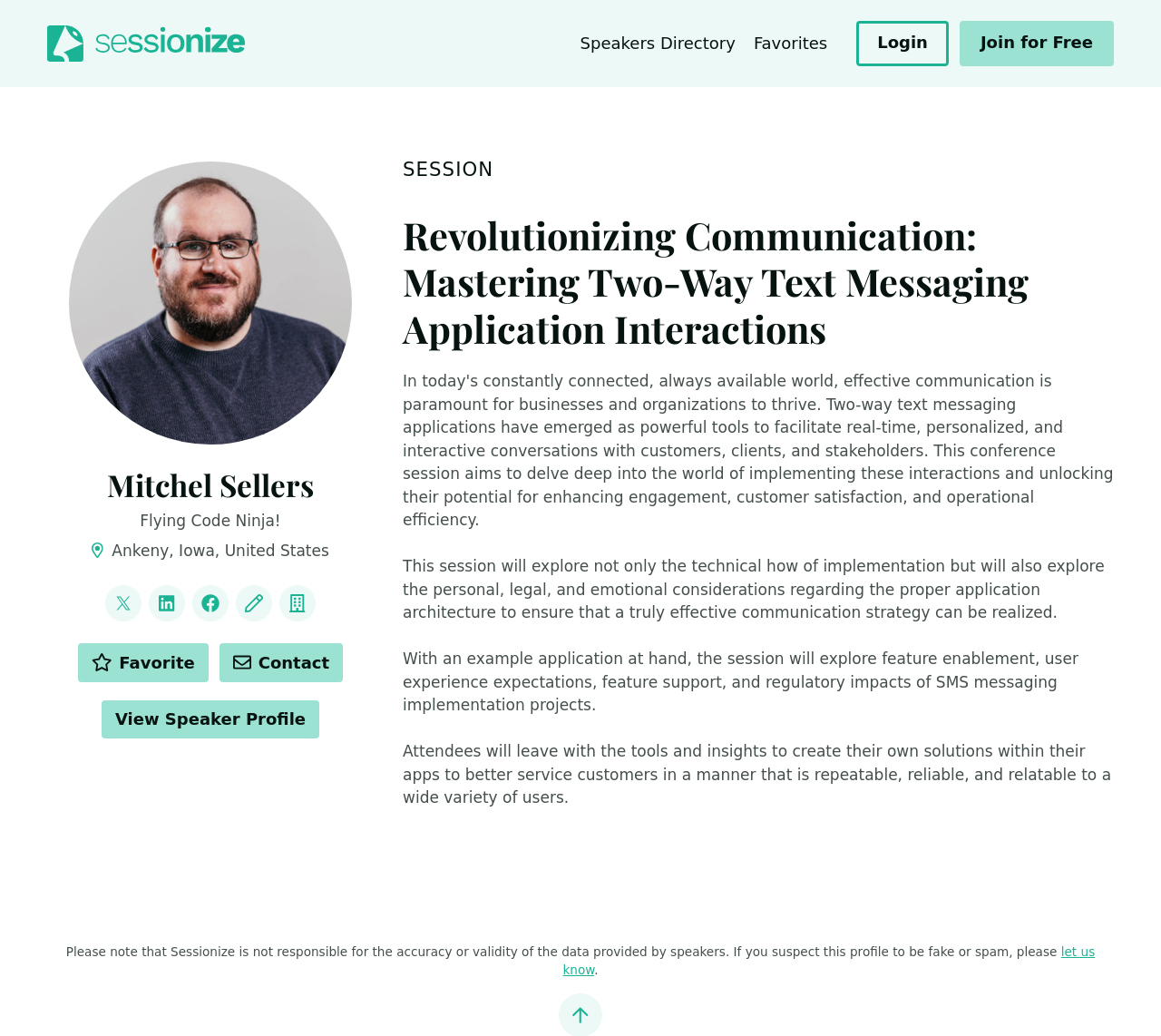Provide the bounding box coordinates of the HTML element this sentence describes: "Speakers Directory".

[0.5, 0.02, 0.633, 0.064]